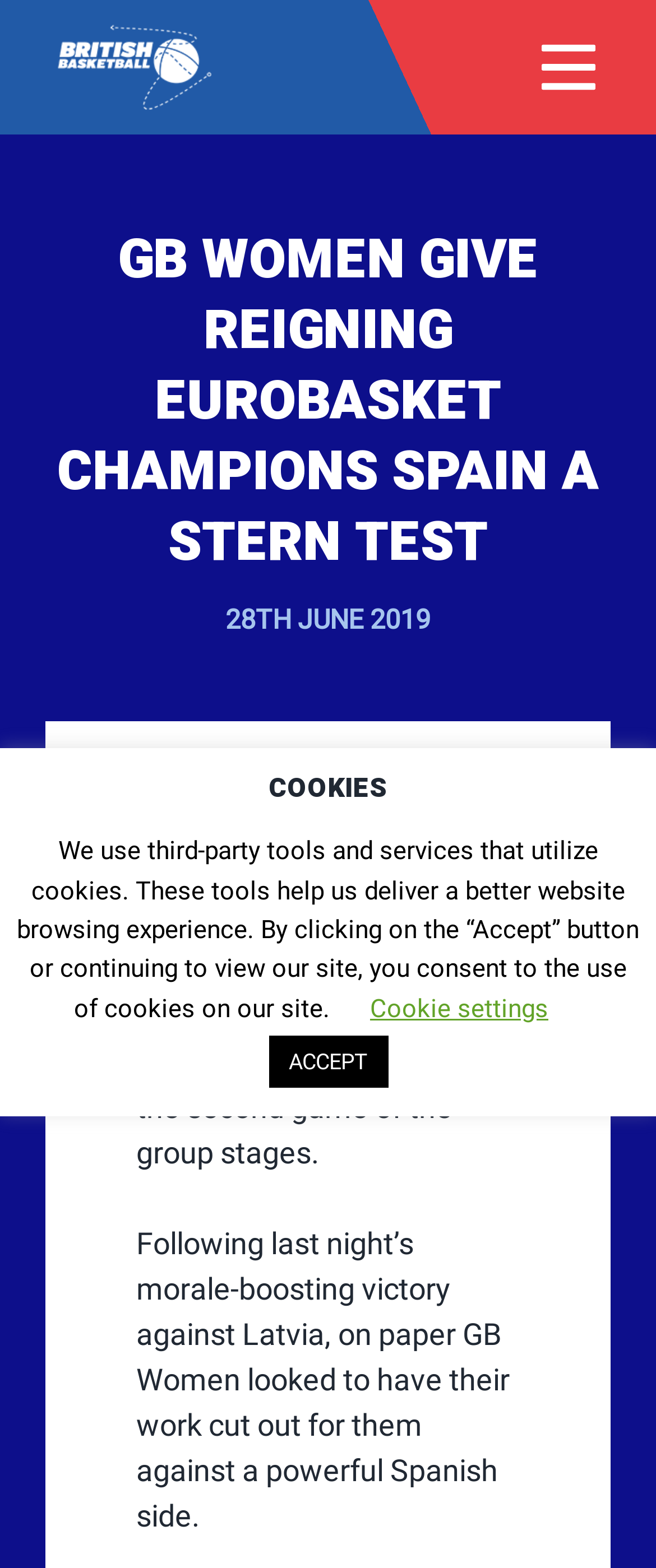Identify and provide the bounding box coordinates of the UI element described: "ACCEPT". The coordinates should be formatted as [left, top, right, bottom], with each number being a float between 0 and 1.

[0.409, 0.66, 0.591, 0.694]